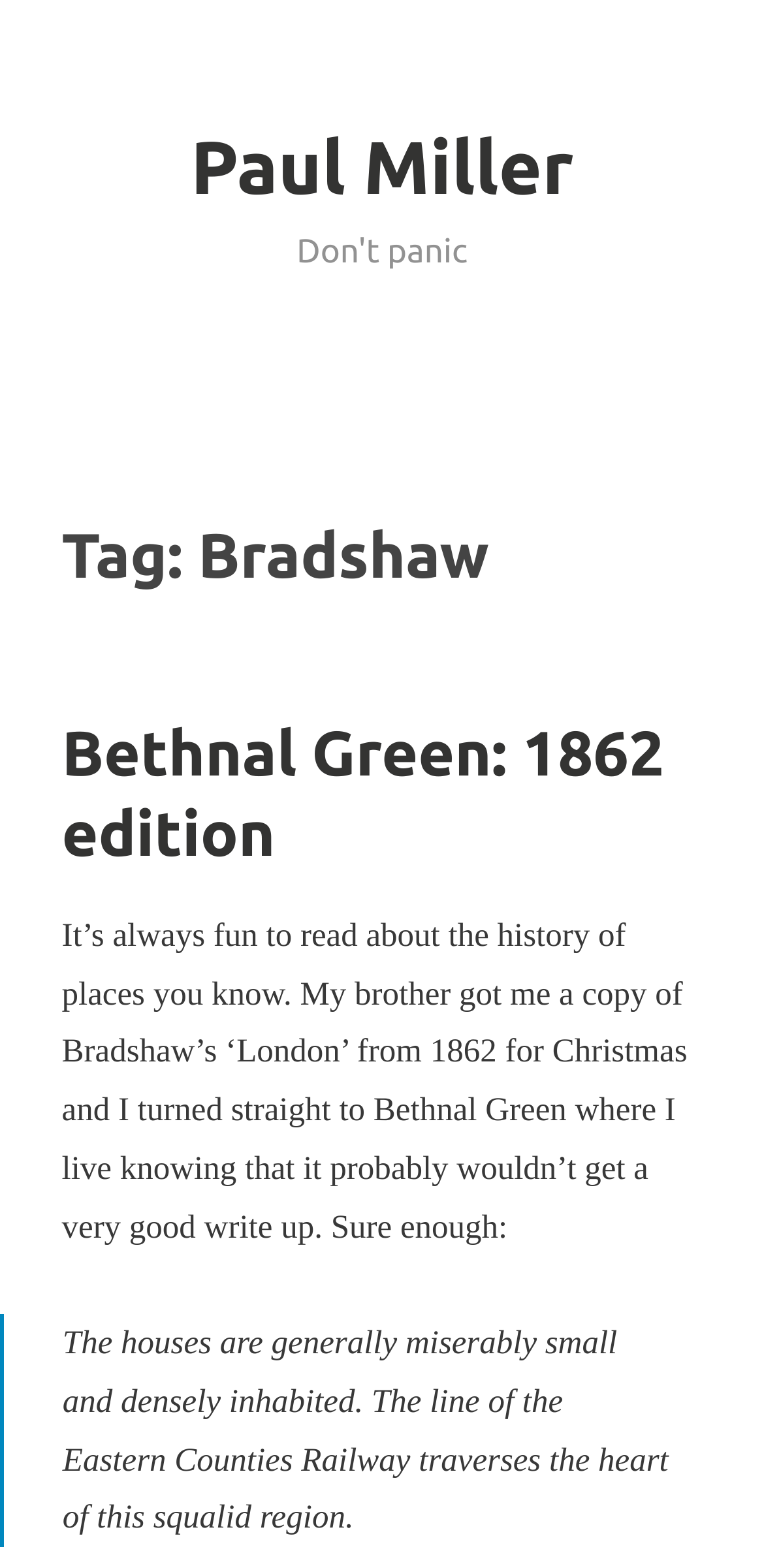Use a single word or phrase to answer the following:
What is the location where the author lives according to the text?

Bethnal Green